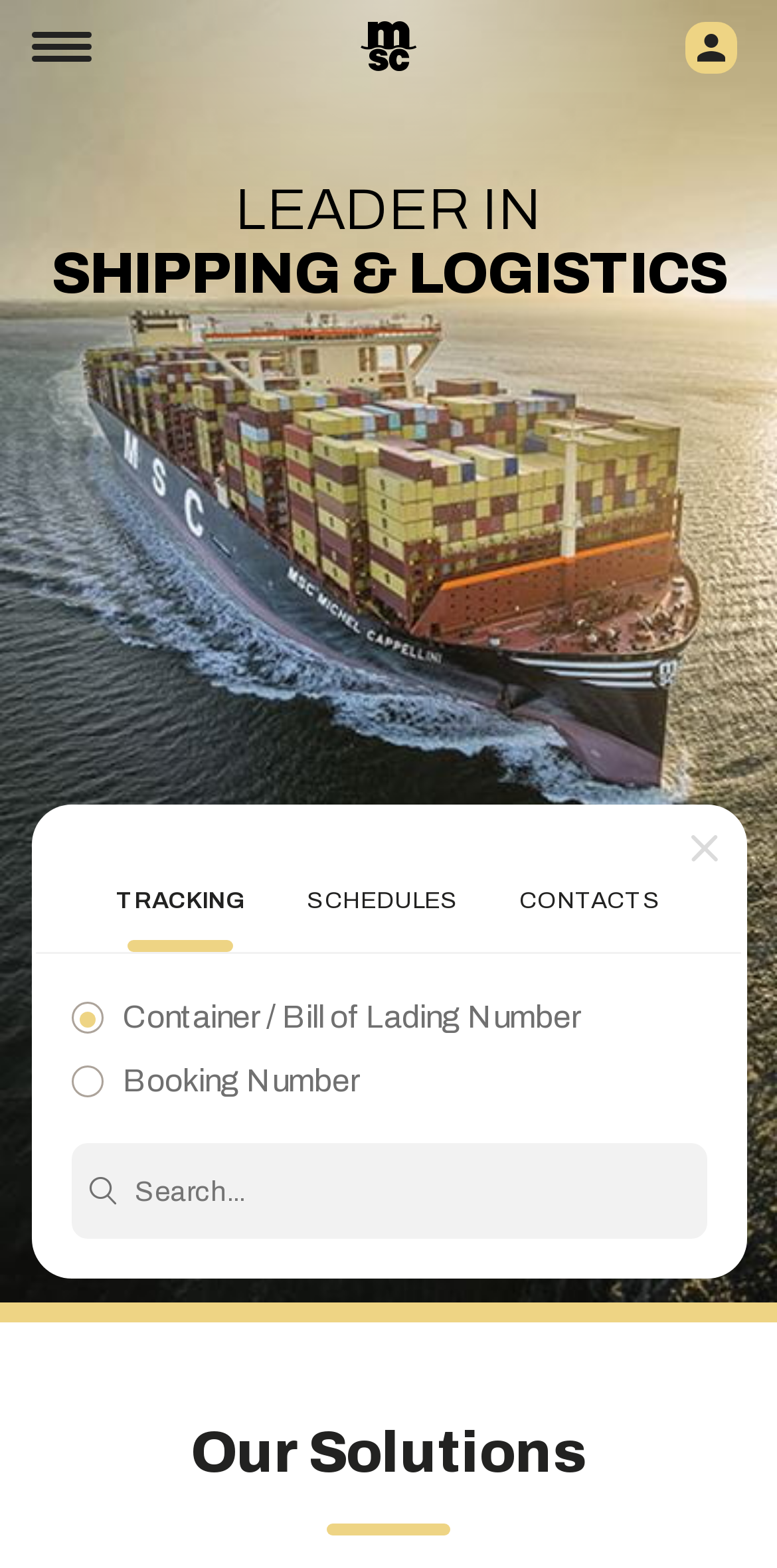Identify the bounding box of the UI element described as follows: "Contacts". Provide the coordinates as four float numbers in the range of 0 to 1 [left, top, right, bottom].

[0.648, 0.567, 0.871, 0.597]